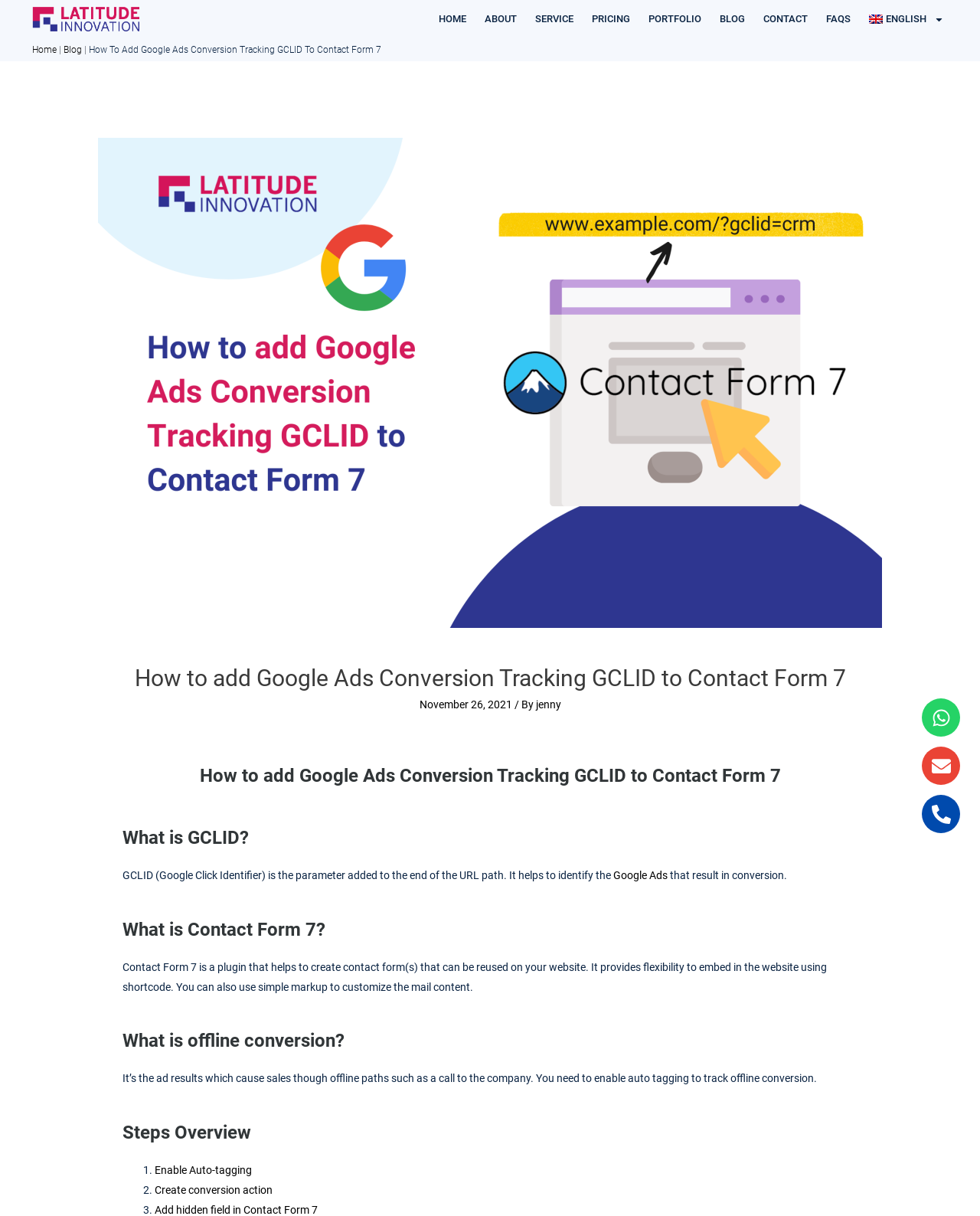What is the purpose of Contact Form 7?
Carefully analyze the image and provide a thorough answer to the question.

I read the text under the heading 'What is Contact Form 7?' and found that it helps to create contact form(s) that can be reused on a website.